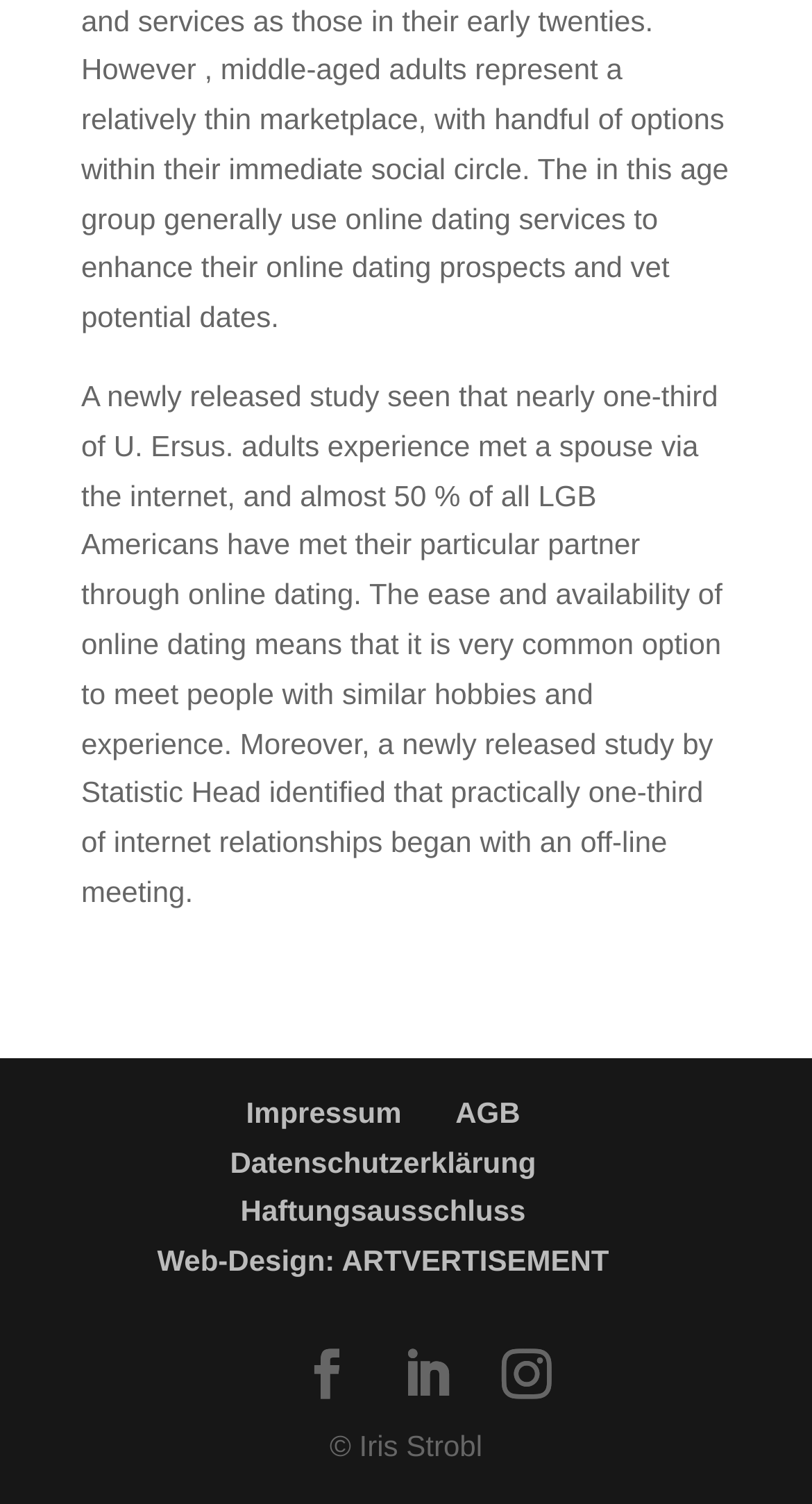What is the purpose of the webpage?
Answer the question in a detailed and comprehensive manner.

Based on the StaticText element with the text 'A newly released study seen that nearly one-third of U. S. adults experience met a spouse via the internet, and almost 50 % of all LGB Americans have met their particular partner through online dating.', we can infer that the purpose of the webpage is to provide information about online dating.